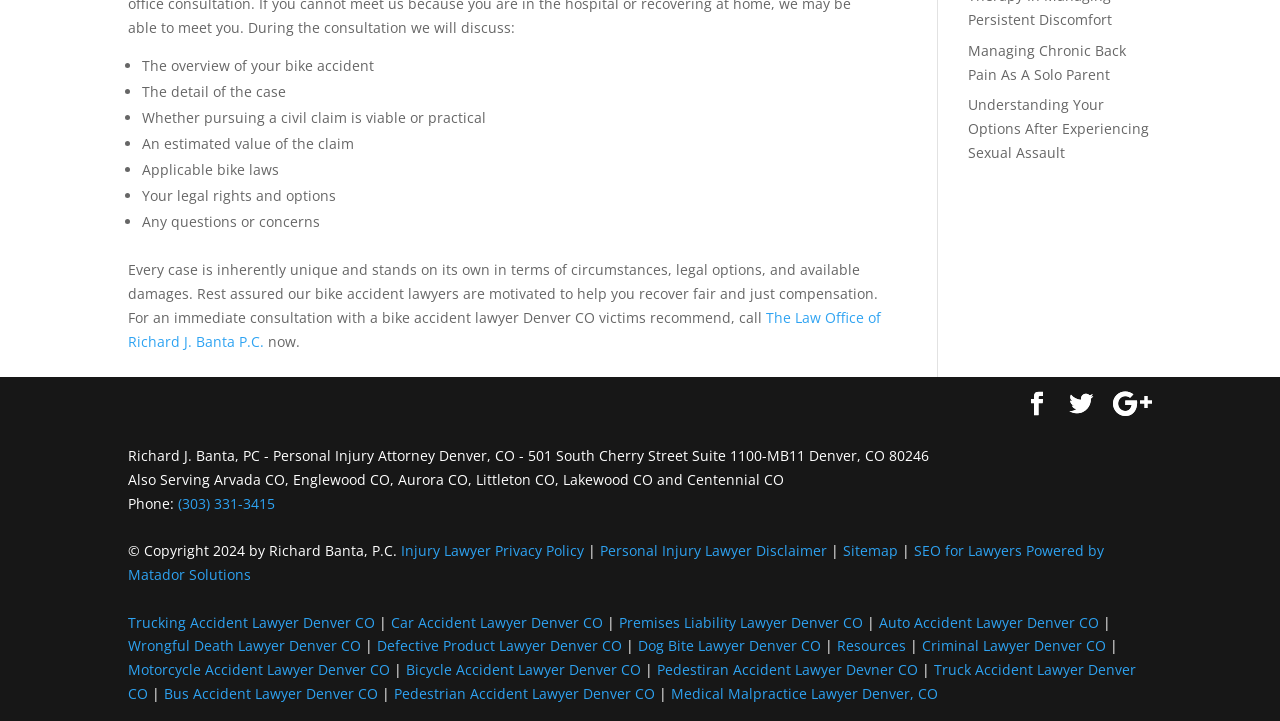What types of accidents does the Law Office of Richard J. Banta P.C. handle? Based on the screenshot, please respond with a single word or phrase.

Various types of accidents